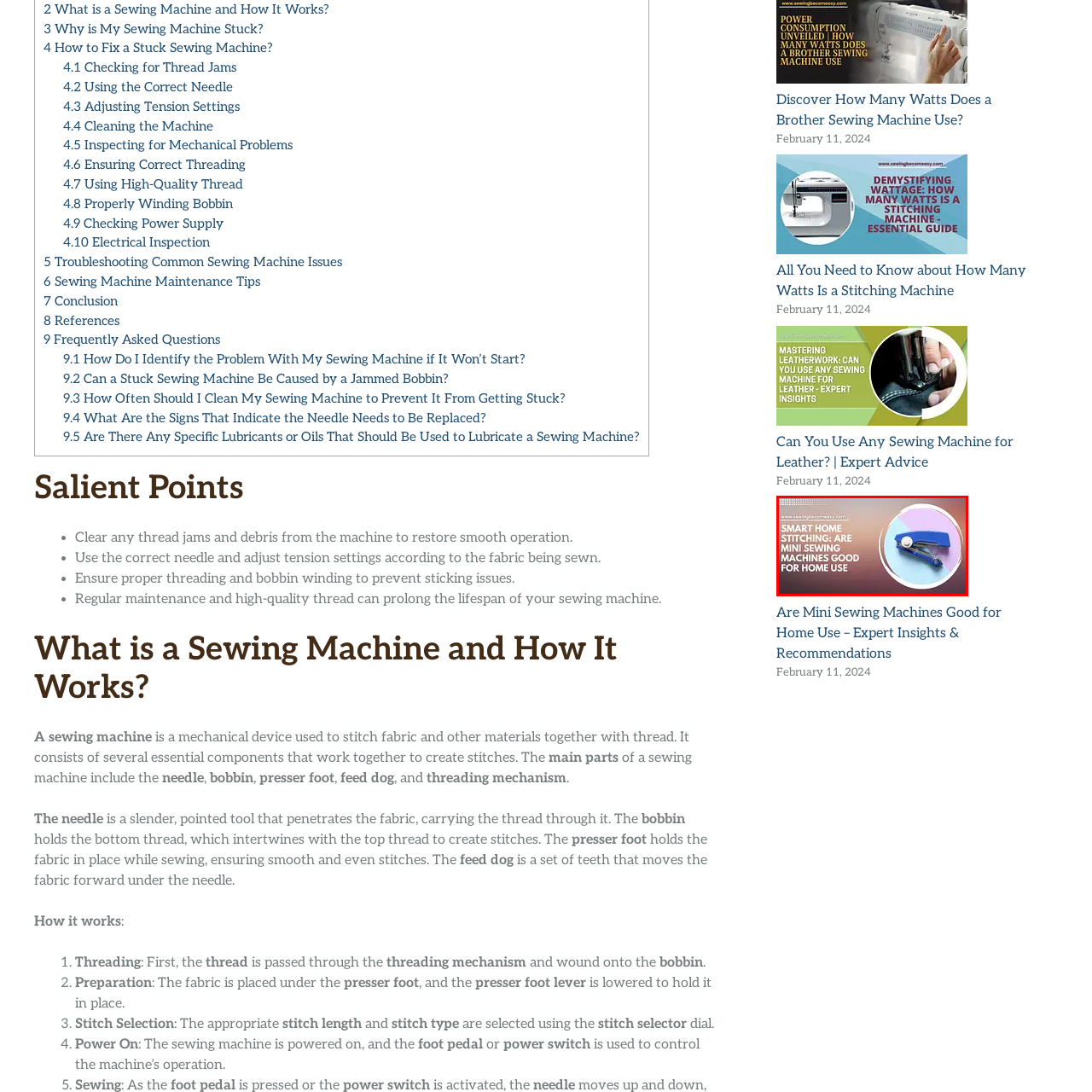Please scrutinize the image encapsulated by the red bounding box and provide an elaborate answer to the next question based on the details in the image: What is the focus of the image?

The caption suggests that the image is focused on the practicality and efficiency of mini sewing machines for everyday sewing tasks, catering to home users seeking convenience and functionality in their sewing projects.